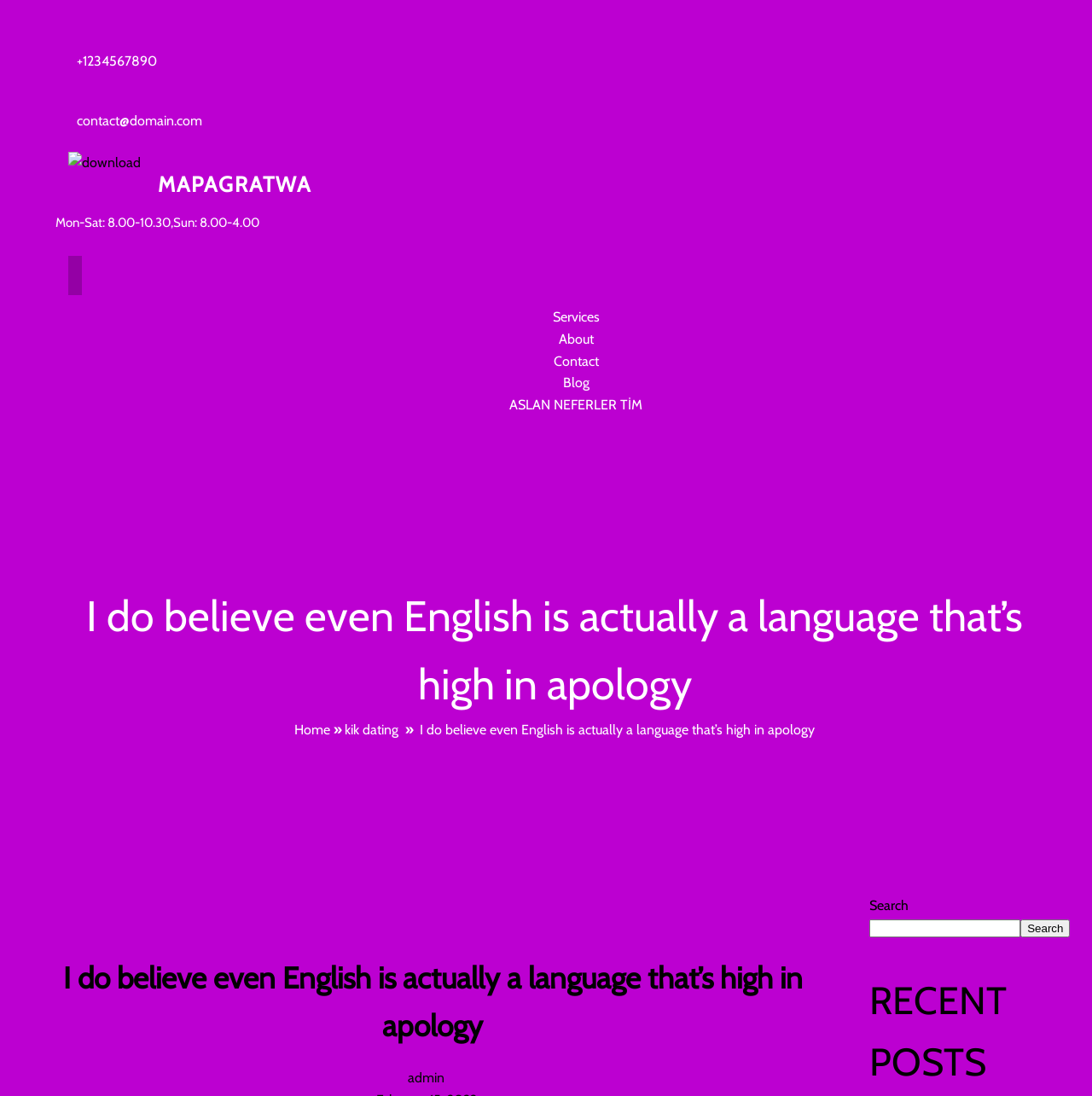Can you provide the bounding box coordinates for the element that should be clicked to implement the instruction: "go to Services page"?

[0.493, 0.282, 0.562, 0.297]